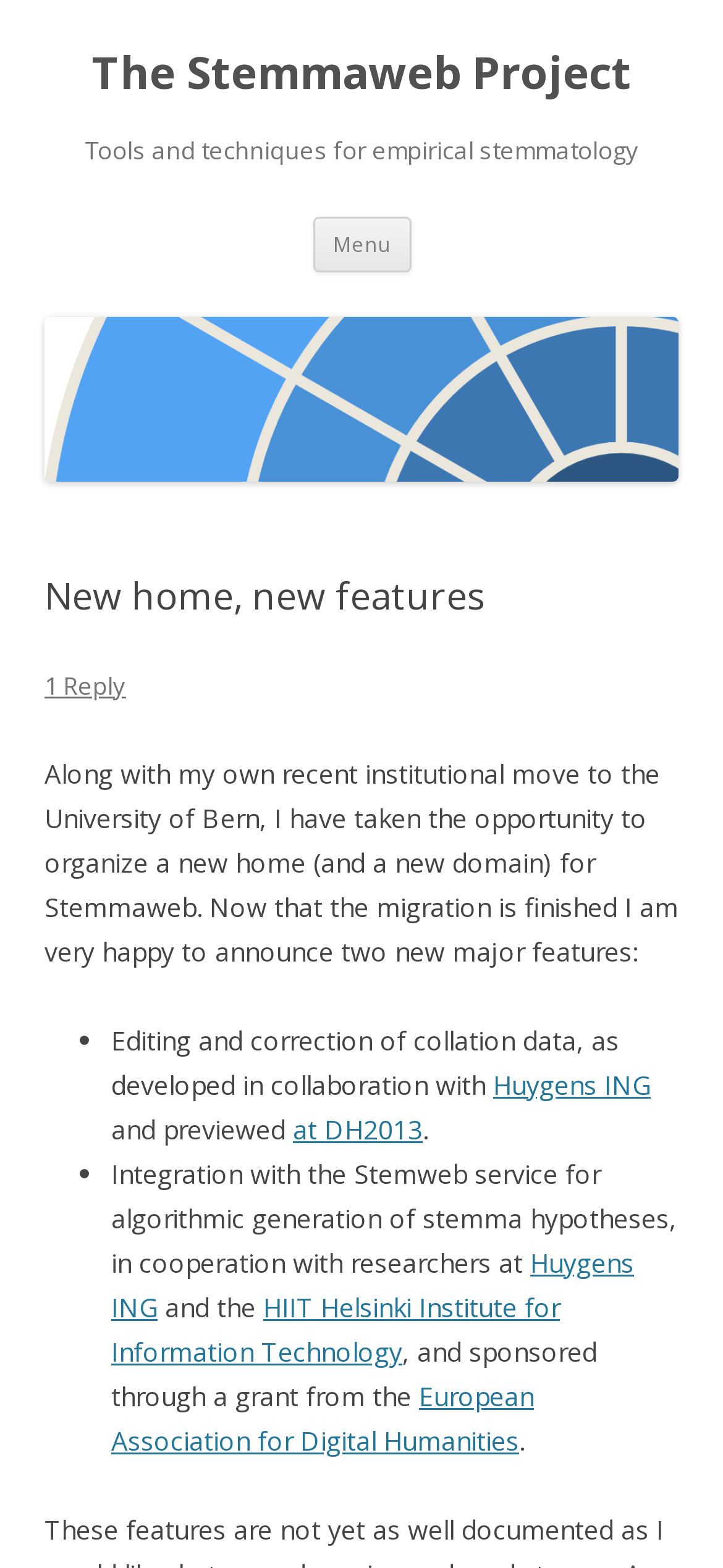Respond with a single word or short phrase to the following question: 
What is the institution mentioned in the text?

University of Bern